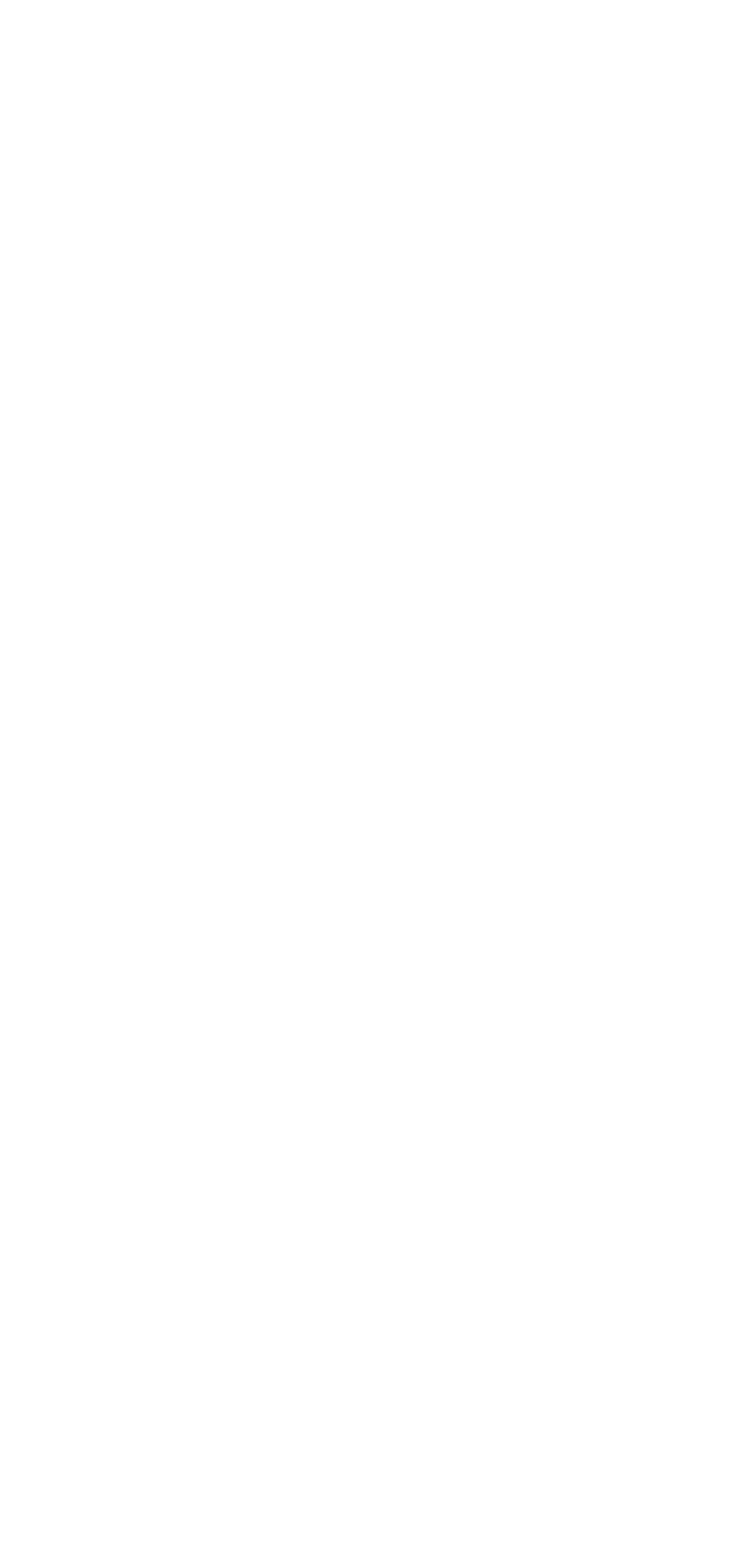From the webpage screenshot, predict the bounding box of the UI element that matches this description: "Theodore Gray".

[0.478, 0.697, 0.907, 0.735]